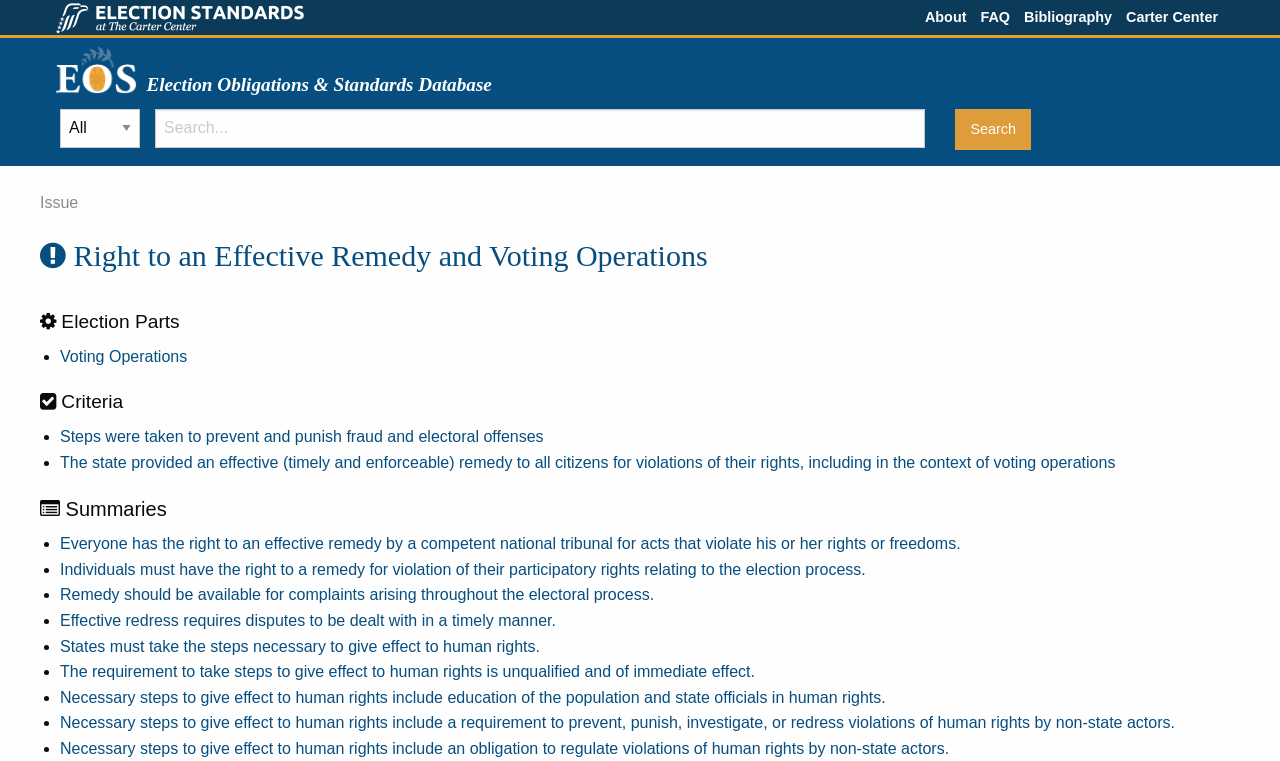How many links are there under the 'Right to an Effective Remedy and Voting Operations' heading?
Look at the image and answer the question using a single word or phrase.

5